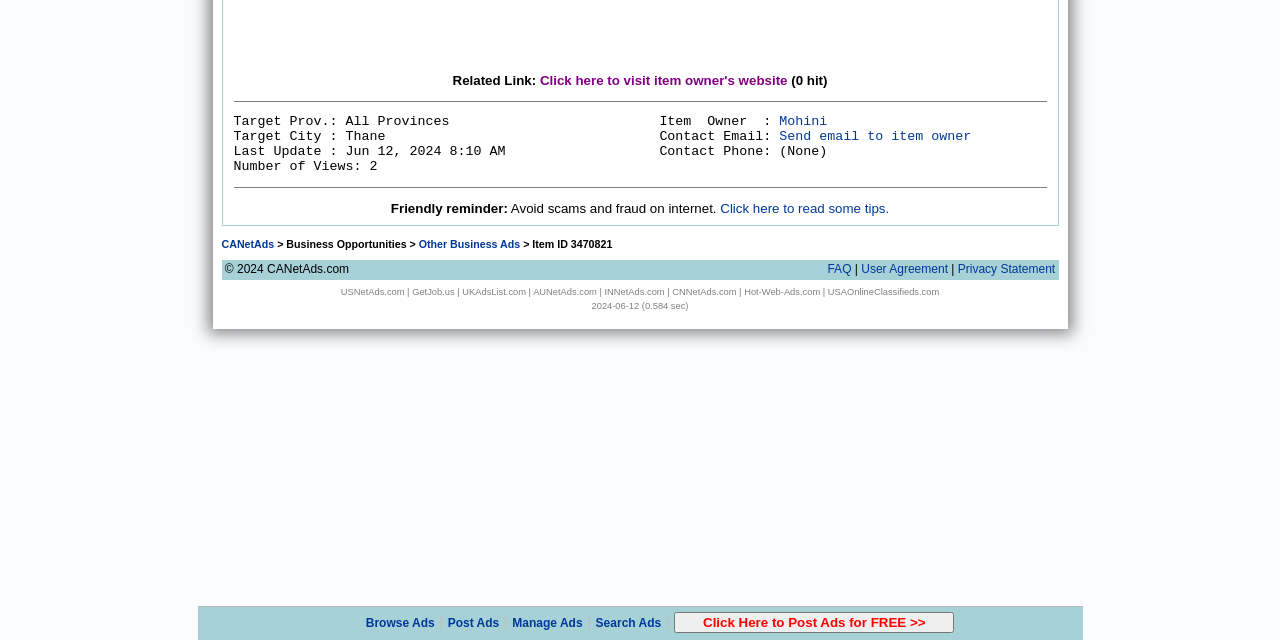Identify the bounding box for the UI element specified in this description: "Browse Ads". The coordinates must be four float numbers between 0 and 1, formatted as [left, top, right, bottom].

[0.286, 0.962, 0.34, 0.984]